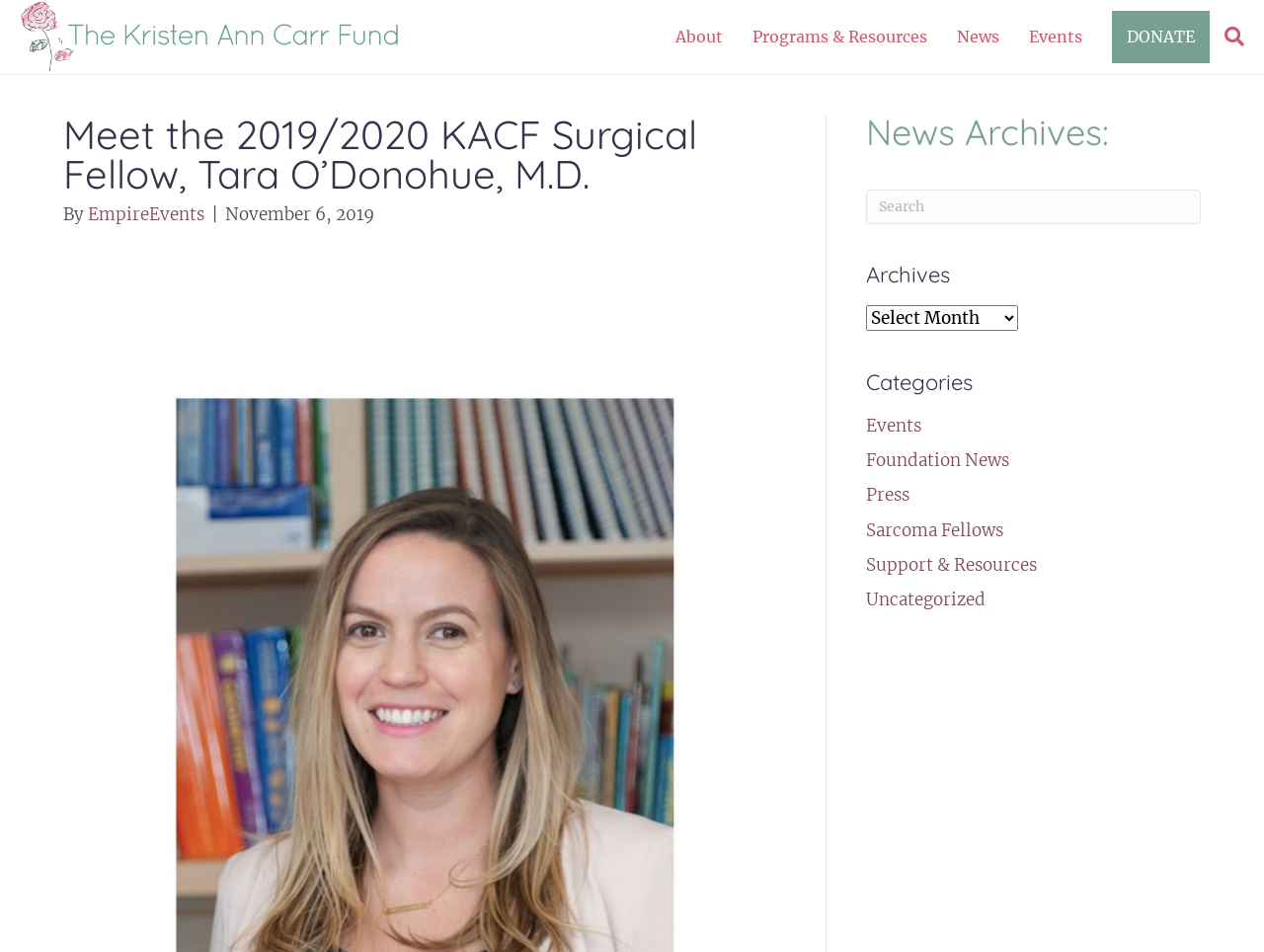Please find the bounding box coordinates of the element that must be clicked to perform the given instruction: "Learn more about CenterPoint Energy's policies". The coordinates should be four float numbers from 0 to 1, i.e., [left, top, right, bottom].

None